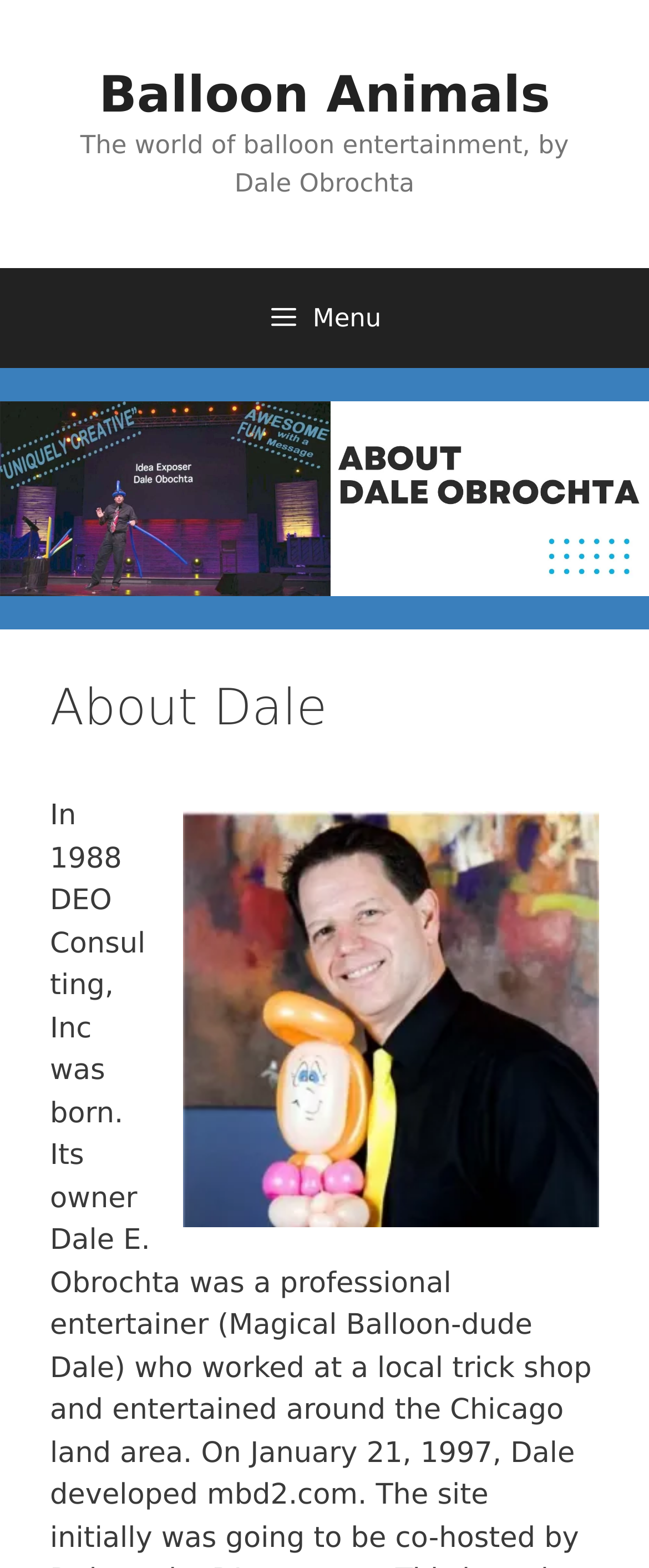Answer with a single word or phrase: 
What is the theme of the website?

Balloon Entertainment